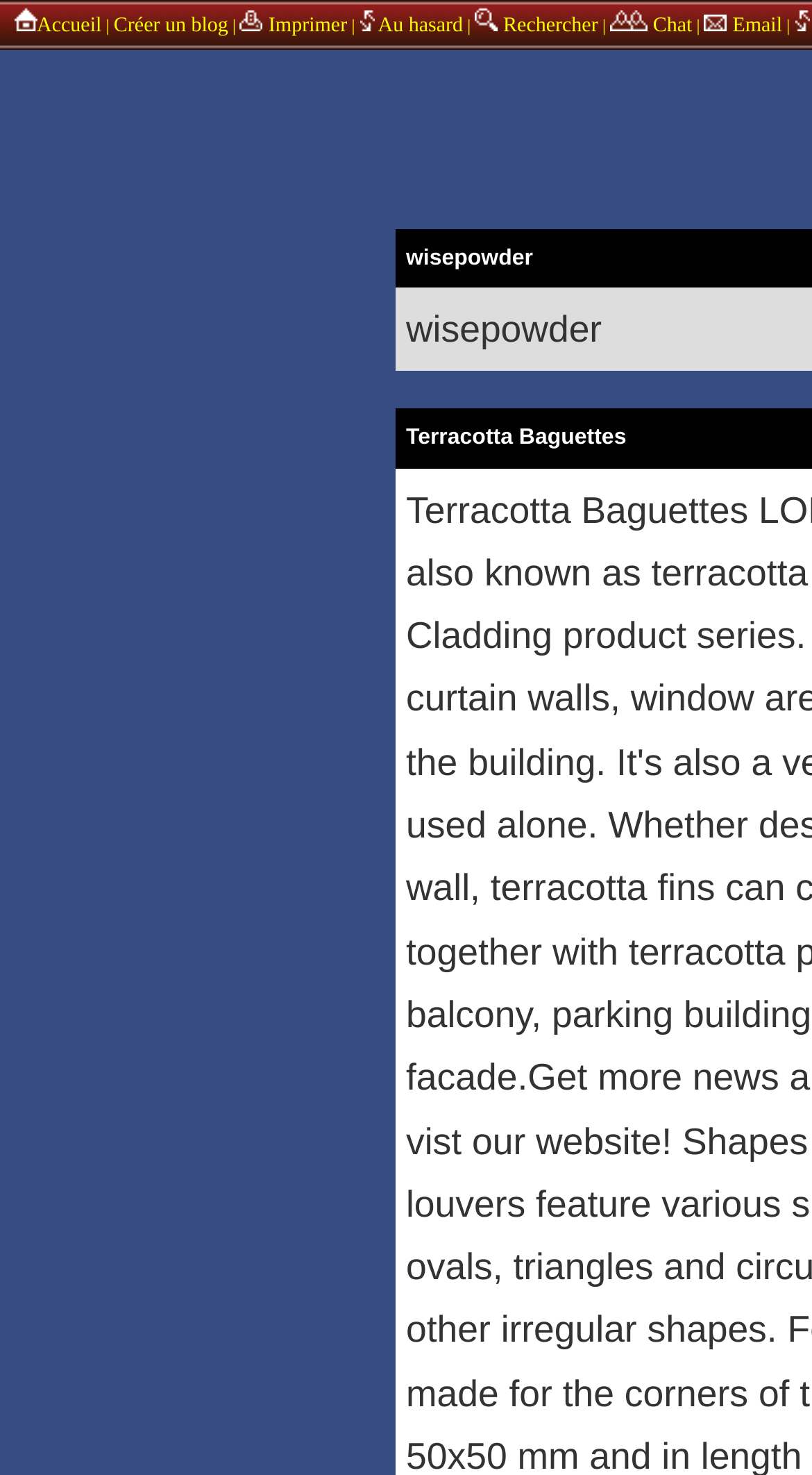Construct a thorough caption encompassing all aspects of the webpage.

The webpage appears to be a blog page with a title "wisepowder - Terracotta Baguettes" at the top. On the top-left corner, there is a link to "BlogHotel.org Accueil" accompanied by a small image of "BlogHotel.org". To the right of this link, there are several other links, including "Créer un blog", "Imprimer la page", "Blog hasard", "Chercher des blogs", "Entrer dans le chat du blog", and "Envoyer ce blog par email à un Ami", each with a corresponding small image.

These links are separated by vertical lines, indicated by the StaticText elements. The links and images are aligned horizontally and are positioned near the top of the page. The images are small and appear to be icons or logos.

Below these links, there is a large section that takes up most of the page, containing the blog content. The title "wisepowder" is prominently displayed in this section. There is also a small image of "Jeux" at the bottom-right corner of the page.

Overall, the webpage has a simple and organized layout, with clear headings and concise text. The use of images and icons adds visual interest to the page.